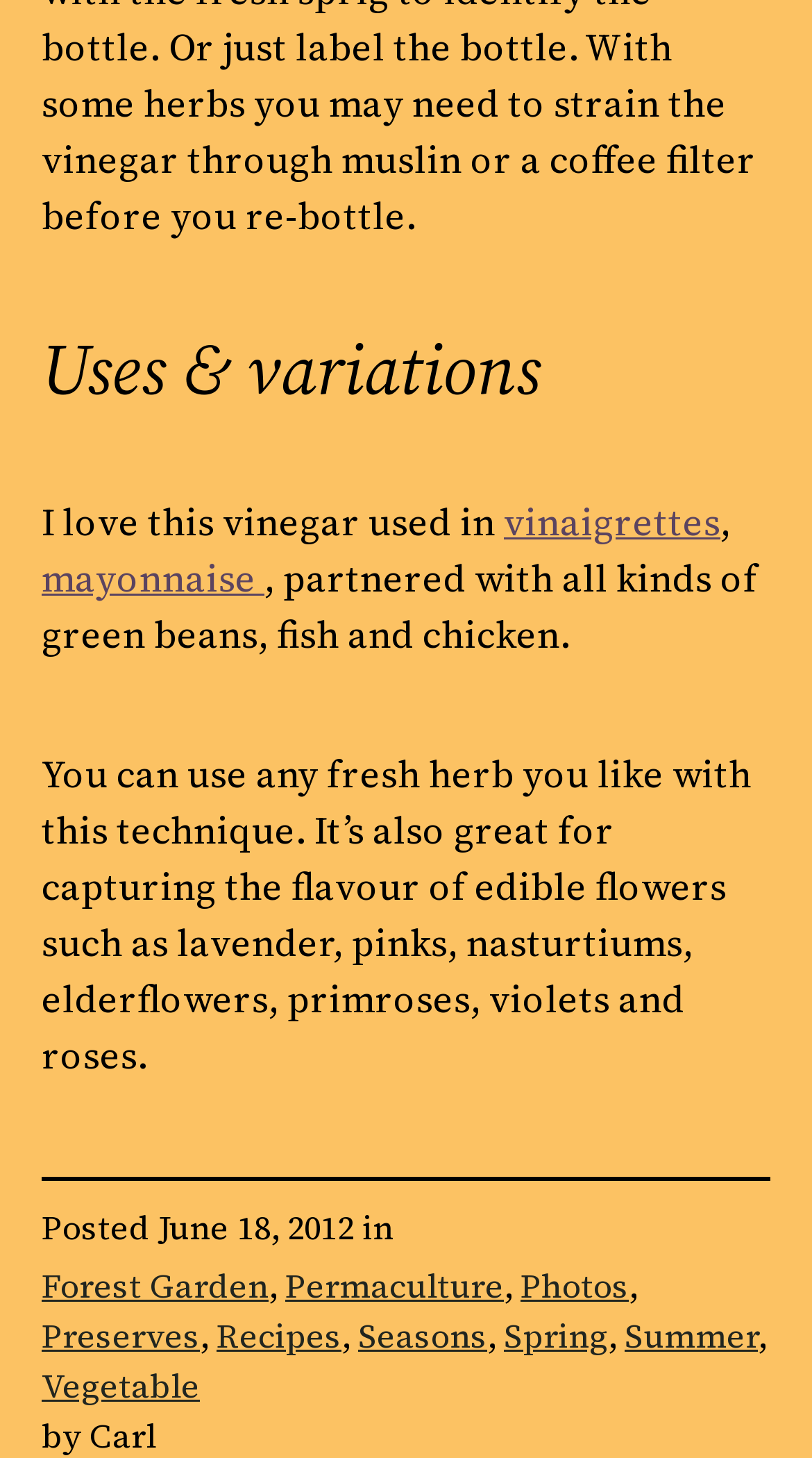Provide the bounding box coordinates of the HTML element described as: "Forest Garden". The bounding box coordinates should be four float numbers between 0 and 1, i.e., [left, top, right, bottom].

[0.051, 0.866, 0.331, 0.898]